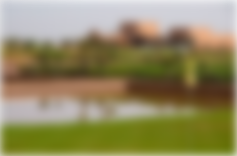What type of golf design is featured at Al Maaden?
Craft a detailed and extensive response to the question.

The answer can be obtained by reading the caption which states that the golf course offers a unique blend of Moroccan charm and Scottish links golf design.